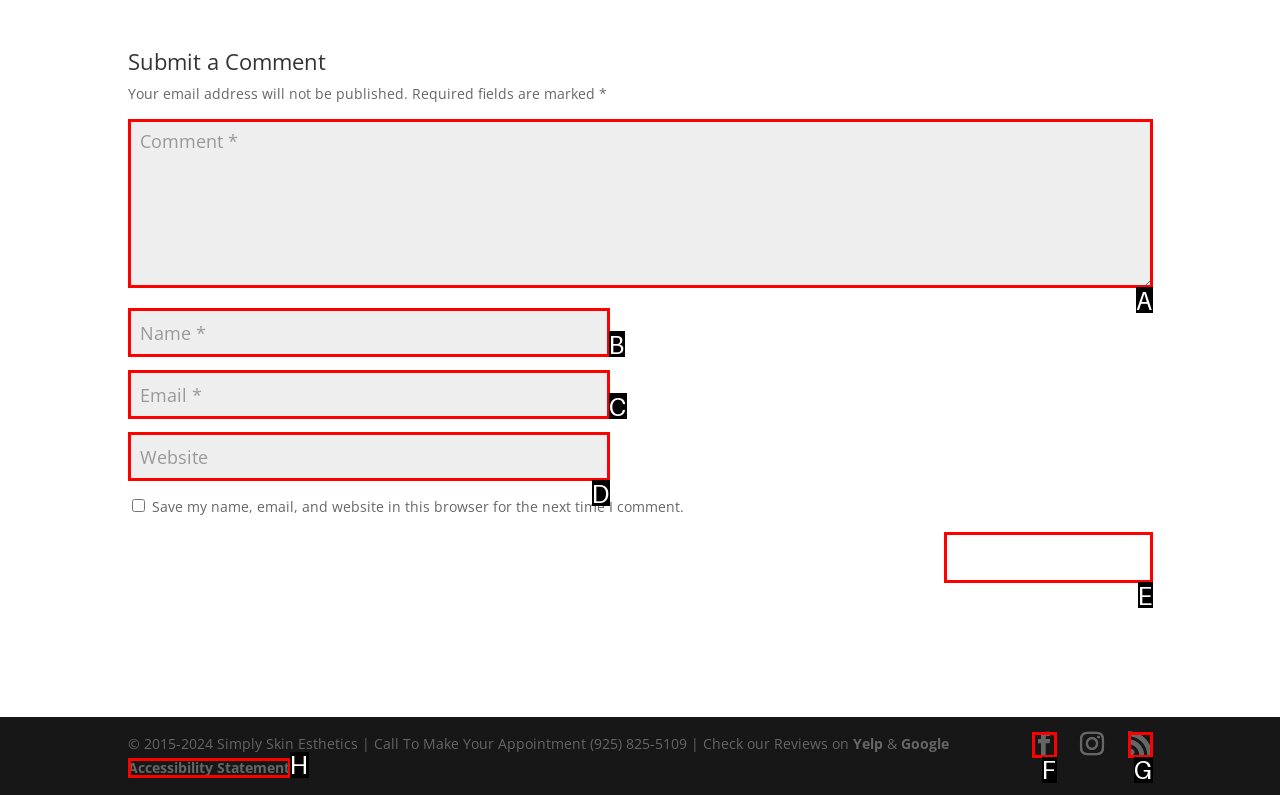Indicate which UI element needs to be clicked to fulfill the task: Submit the comment
Answer with the letter of the chosen option from the available choices directly.

E